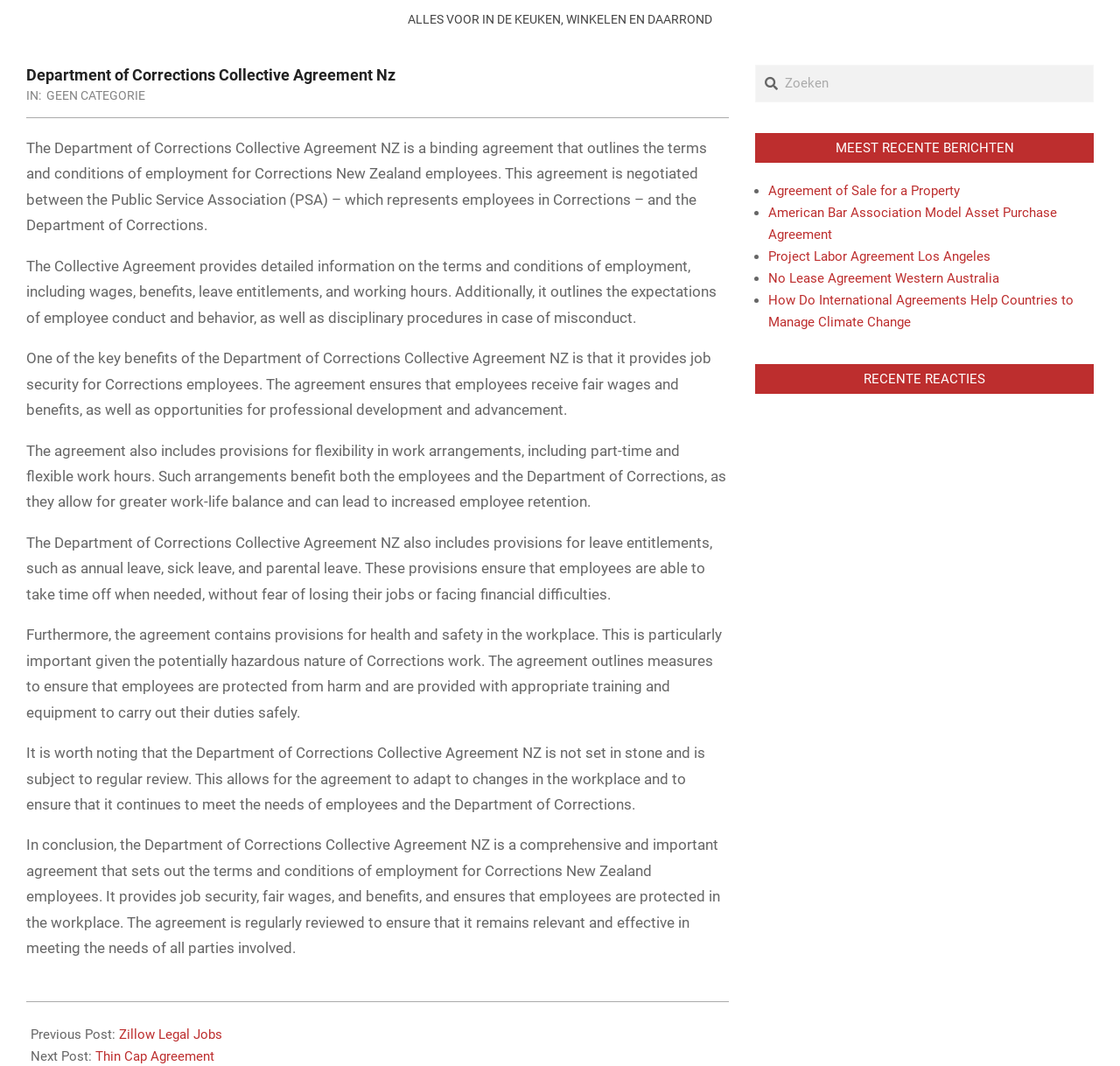Identify the bounding box coordinates of the part that should be clicked to carry out this instruction: "Explore the Agreement of Sale for a Property".

[0.686, 0.172, 0.857, 0.186]